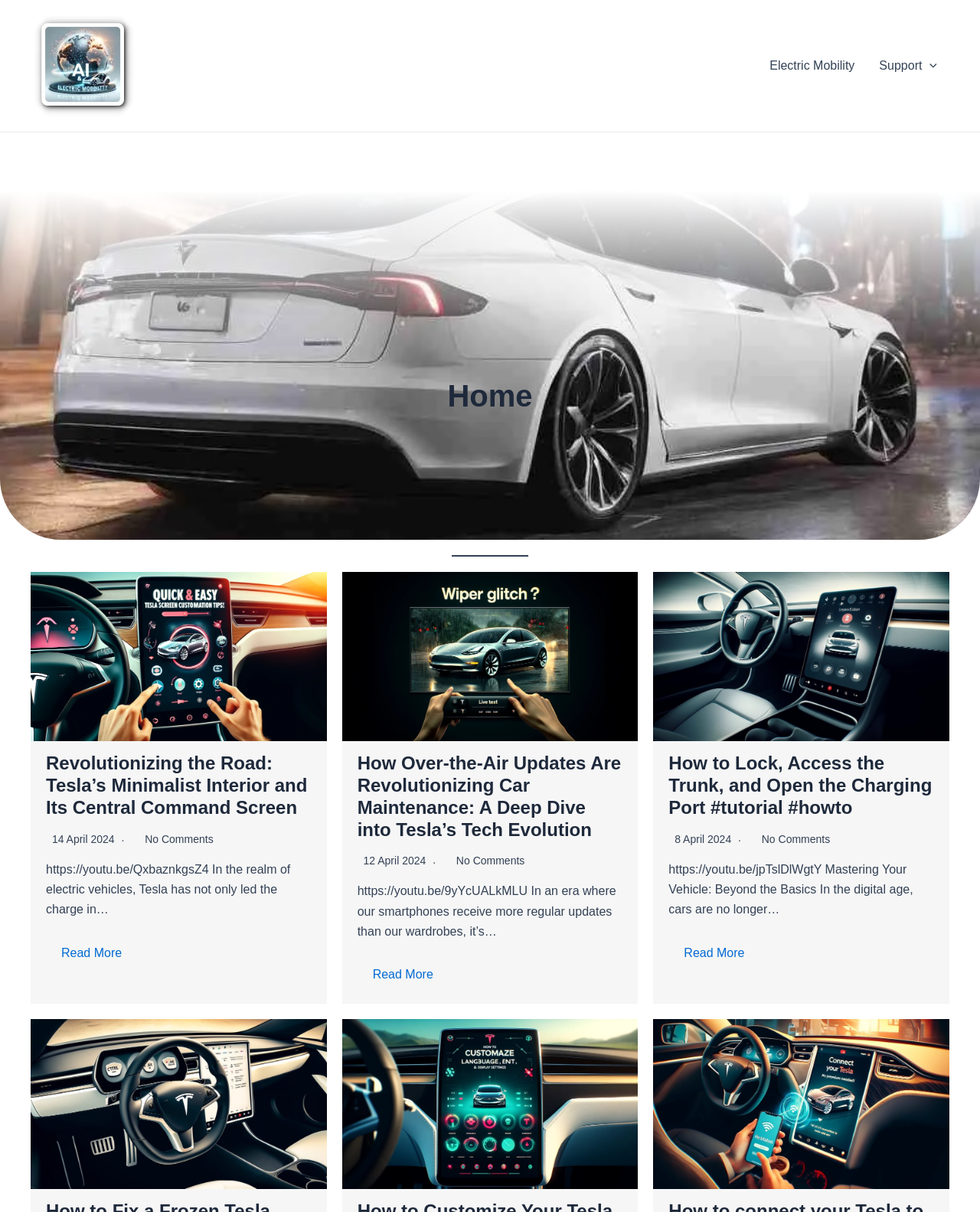Locate the bounding box of the user interface element based on this description: "Support".

[0.885, 0.029, 0.969, 0.08]